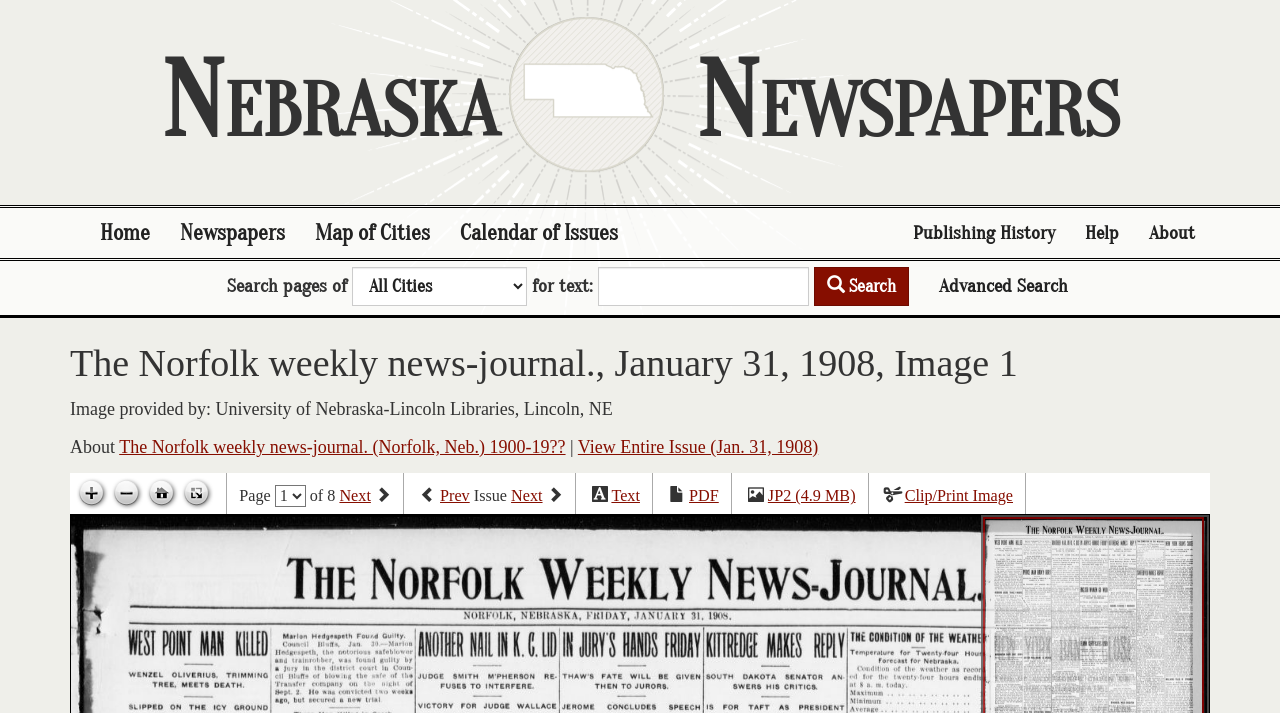Please predict the bounding box coordinates of the element's region where a click is necessary to complete the following instruction: "Zoom in". The coordinates should be represented by four float numbers between 0 and 1, i.e., [left, top, right, bottom].

[0.058, 0.67, 0.085, 0.717]